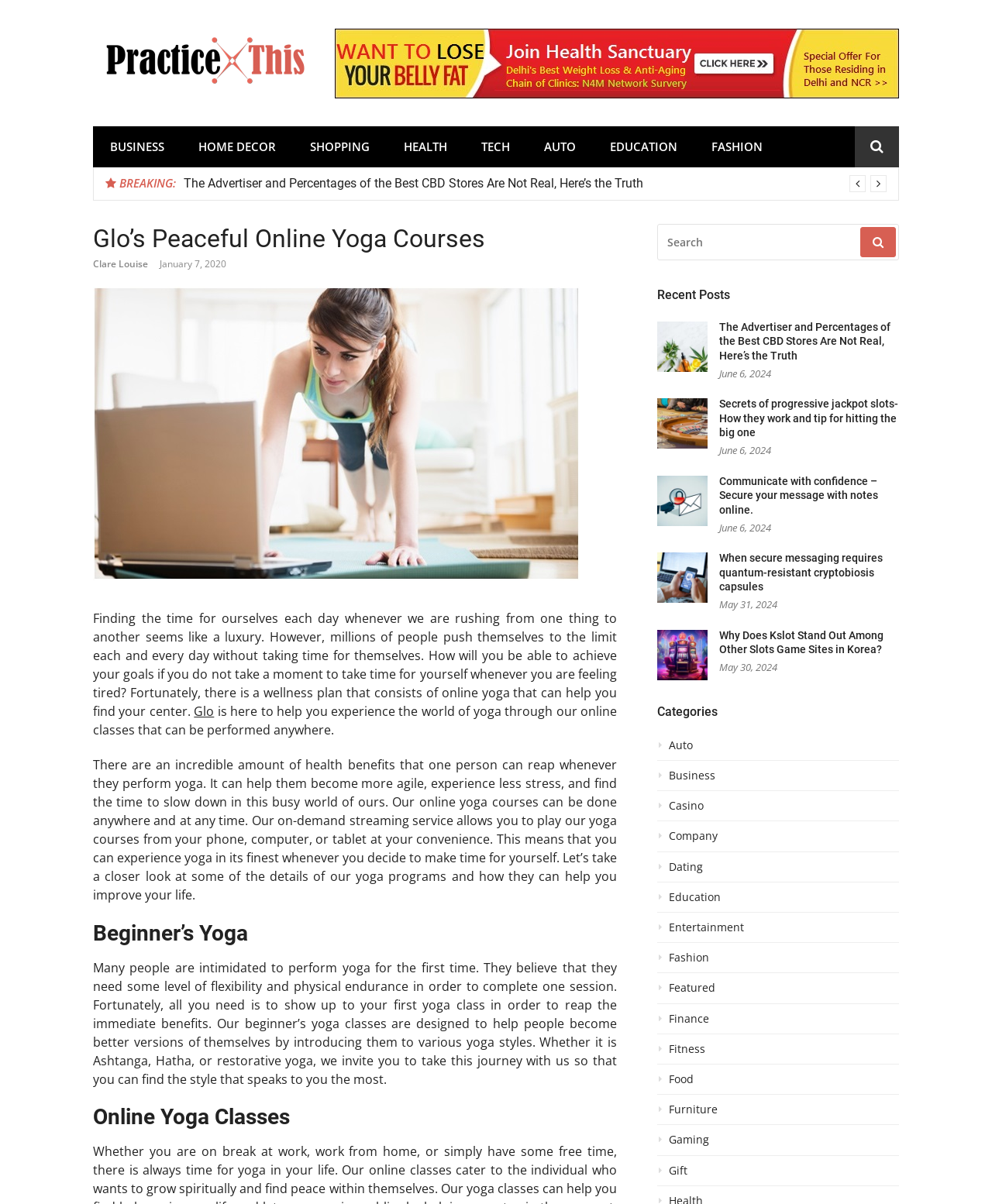Please identify the bounding box coordinates of the clickable region that I should interact with to perform the following instruction: "Browse 'Auto' category". The coordinates should be expressed as four float numbers between 0 and 1, i.e., [left, top, right, bottom].

[0.662, 0.613, 0.906, 0.632]